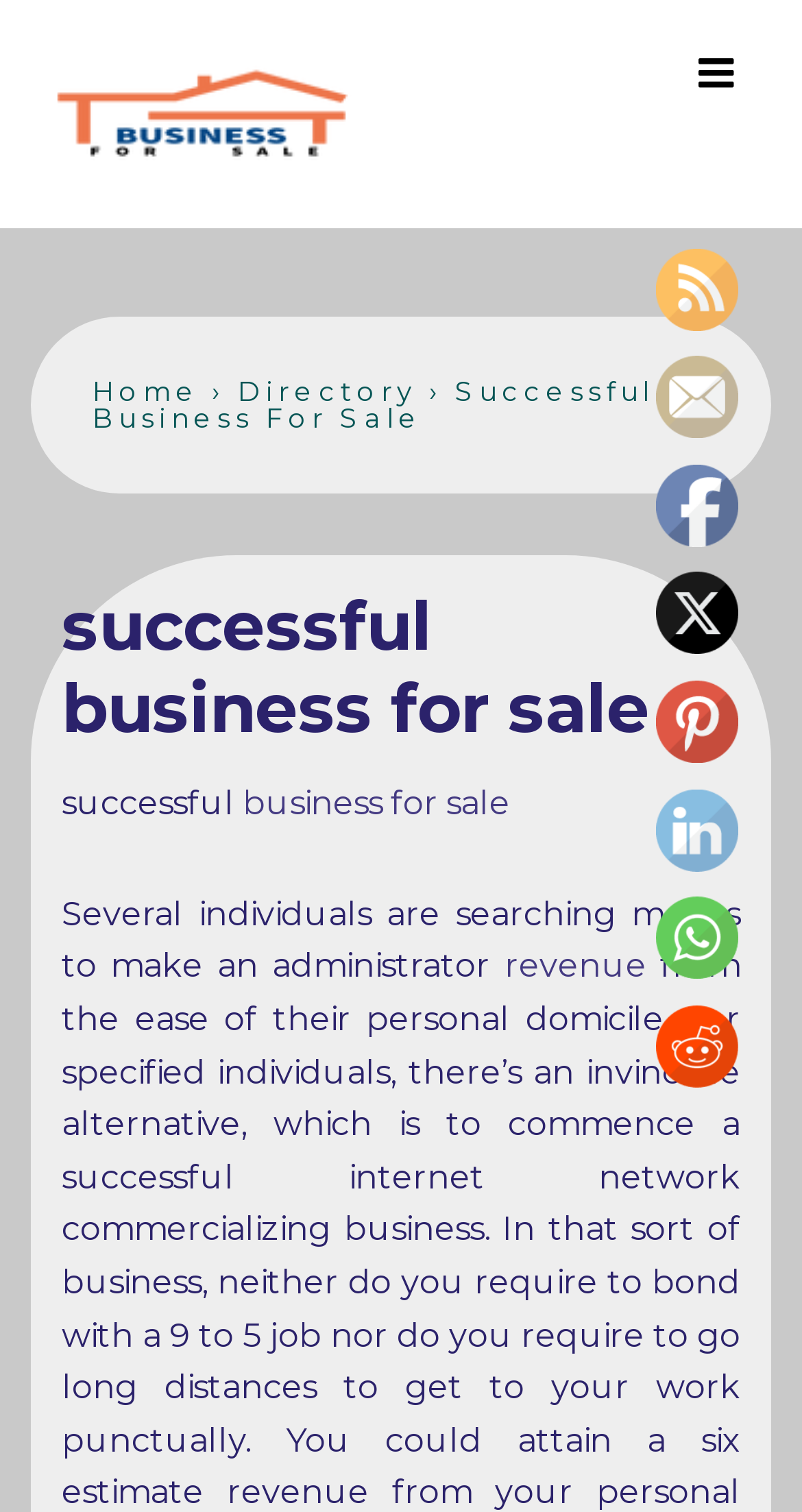Please specify the bounding box coordinates of the clickable section necessary to execute the following command: "Visit Facebook page".

[0.821, 0.308, 0.923, 0.363]